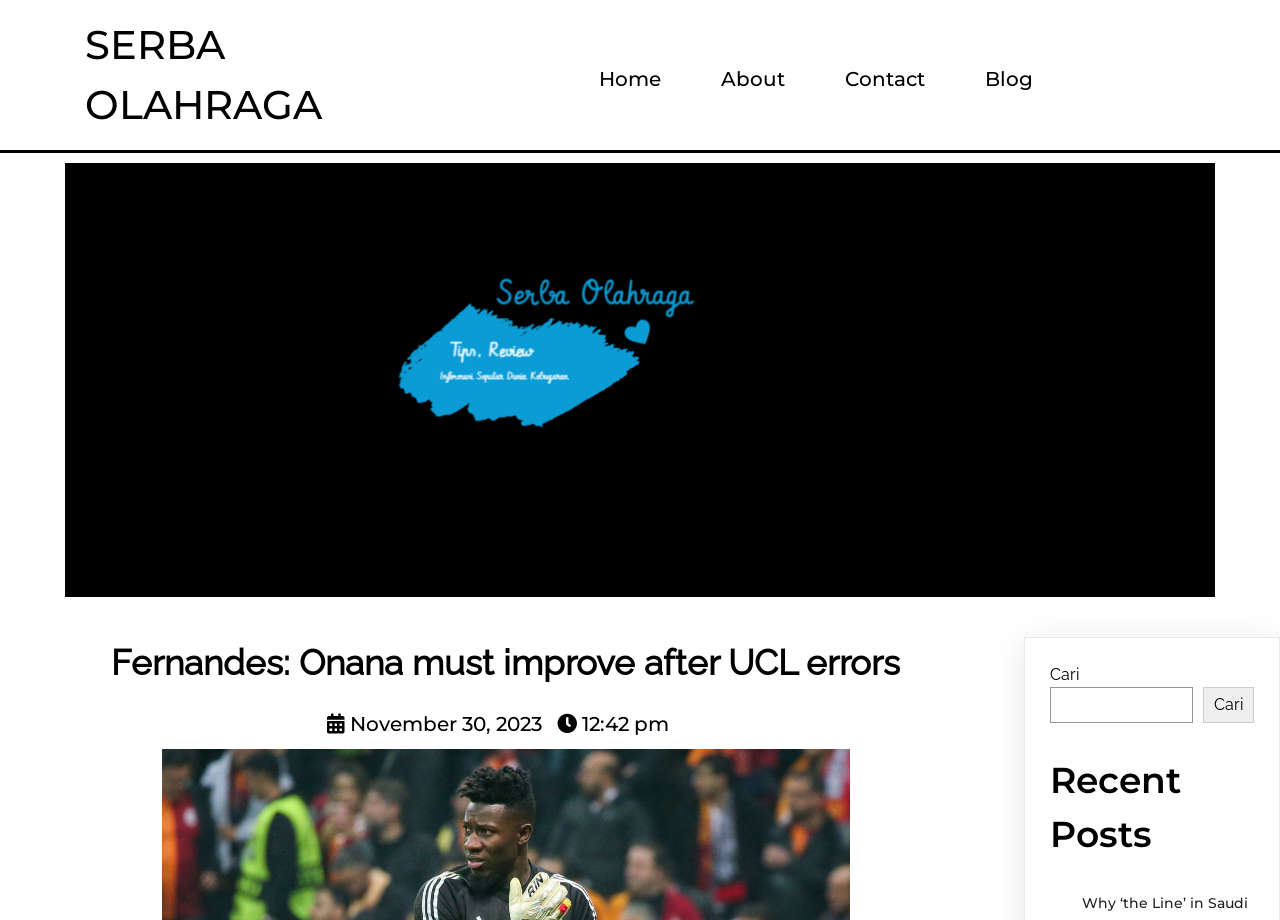Locate the bounding box coordinates of the clickable region necessary to complete the following instruction: "Go to the last slide". Provide the coordinates in the format of four float numbers between 0 and 1, i.e., [left, top, right, bottom].

None